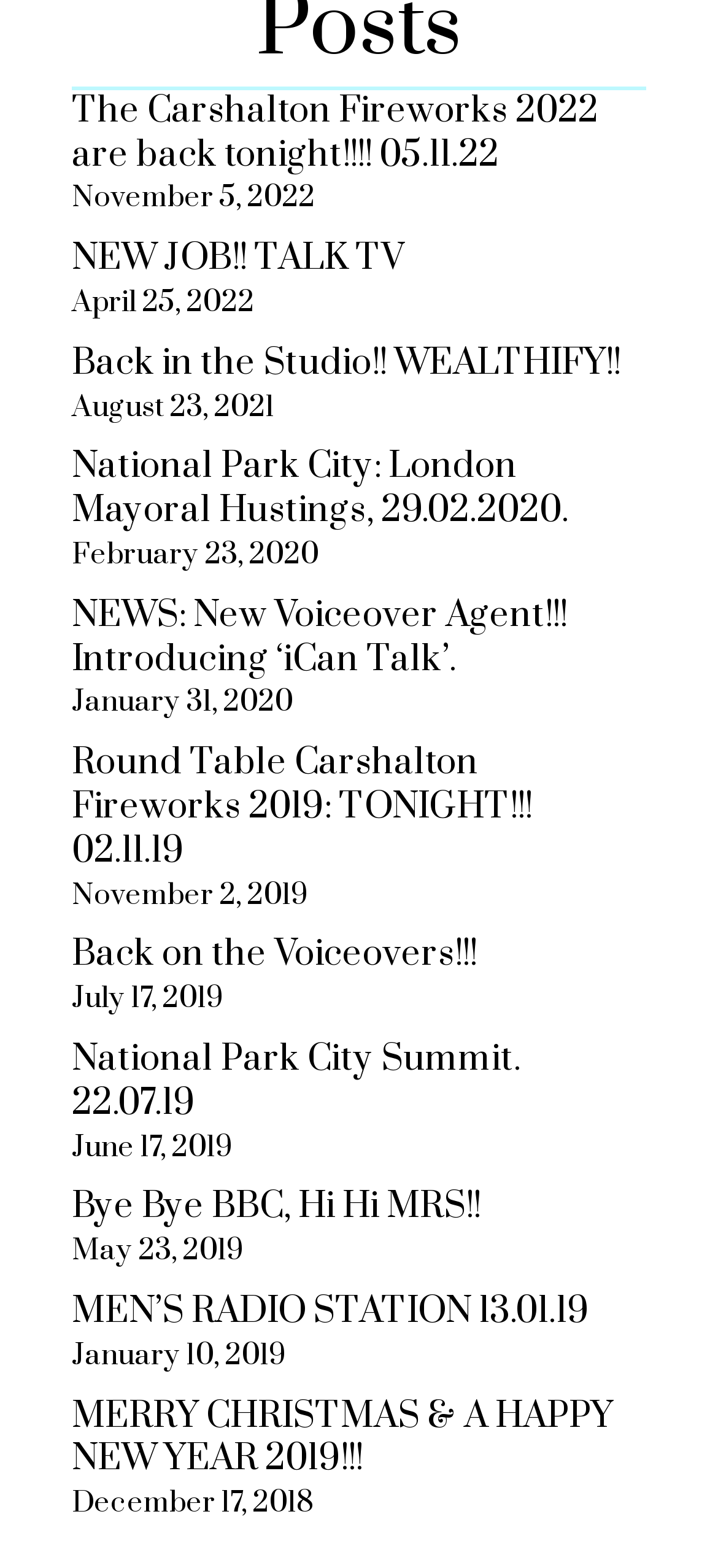Examine the image carefully and respond to the question with a detailed answer: 
What is the topic of the article on August 23, 2021?

I found the link element with the date August 23, 2021, and the associated text is 'Back in the Studio!! WEALTHIFY!!', so the topic of the article is WEALTHIFY.